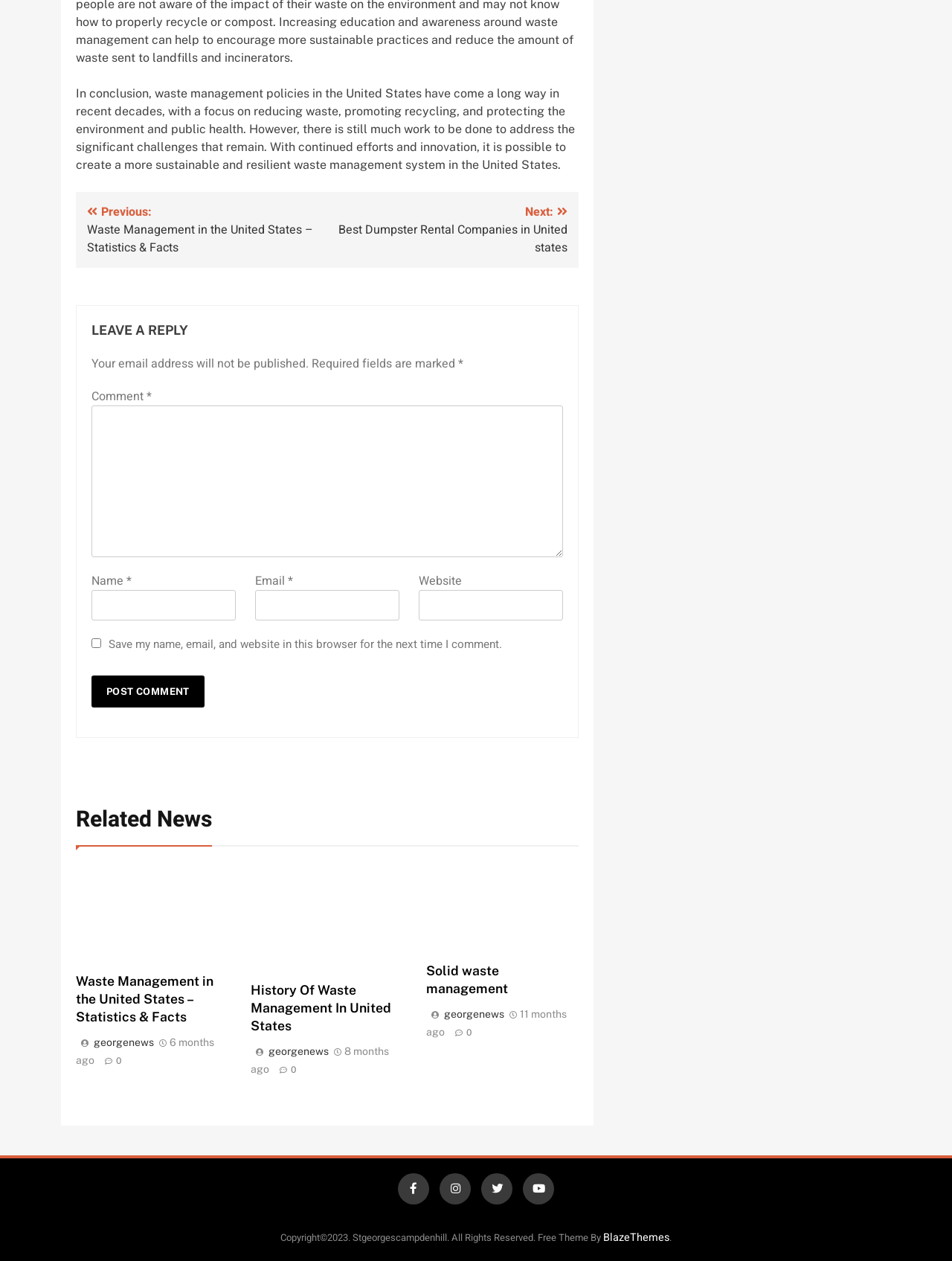Return the bounding box coordinates of the UI element that corresponds to this description: "About Us". The coordinates must be given as four float numbers in the range of 0 and 1, [left, top, right, bottom].

None